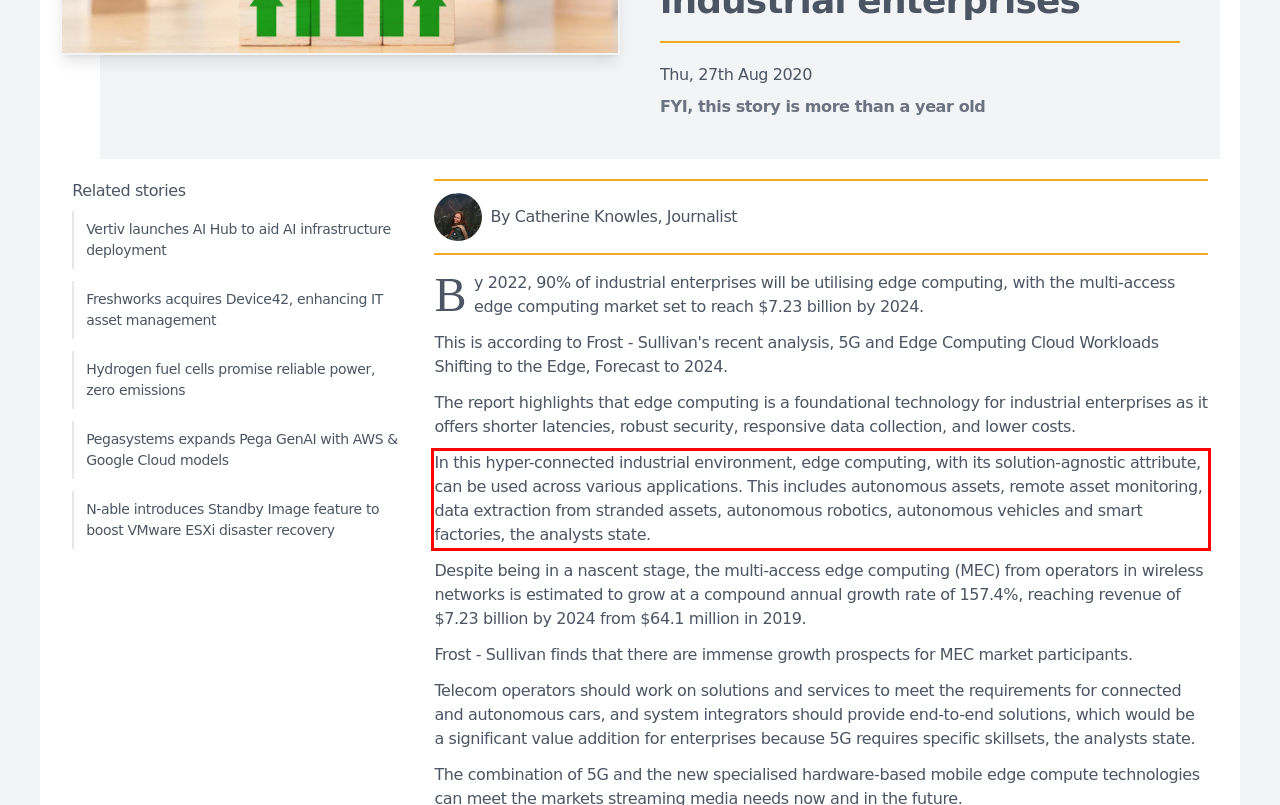Identify and extract the text within the red rectangle in the screenshot of the webpage.

In this hyper-connected industrial environment, edge computing, with its solution-agnostic attribute, can be used across various applications. This includes autonomous assets, remote asset monitoring, data extraction from stranded assets, autonomous robotics, autonomous vehicles and smart factories, the analysts state.